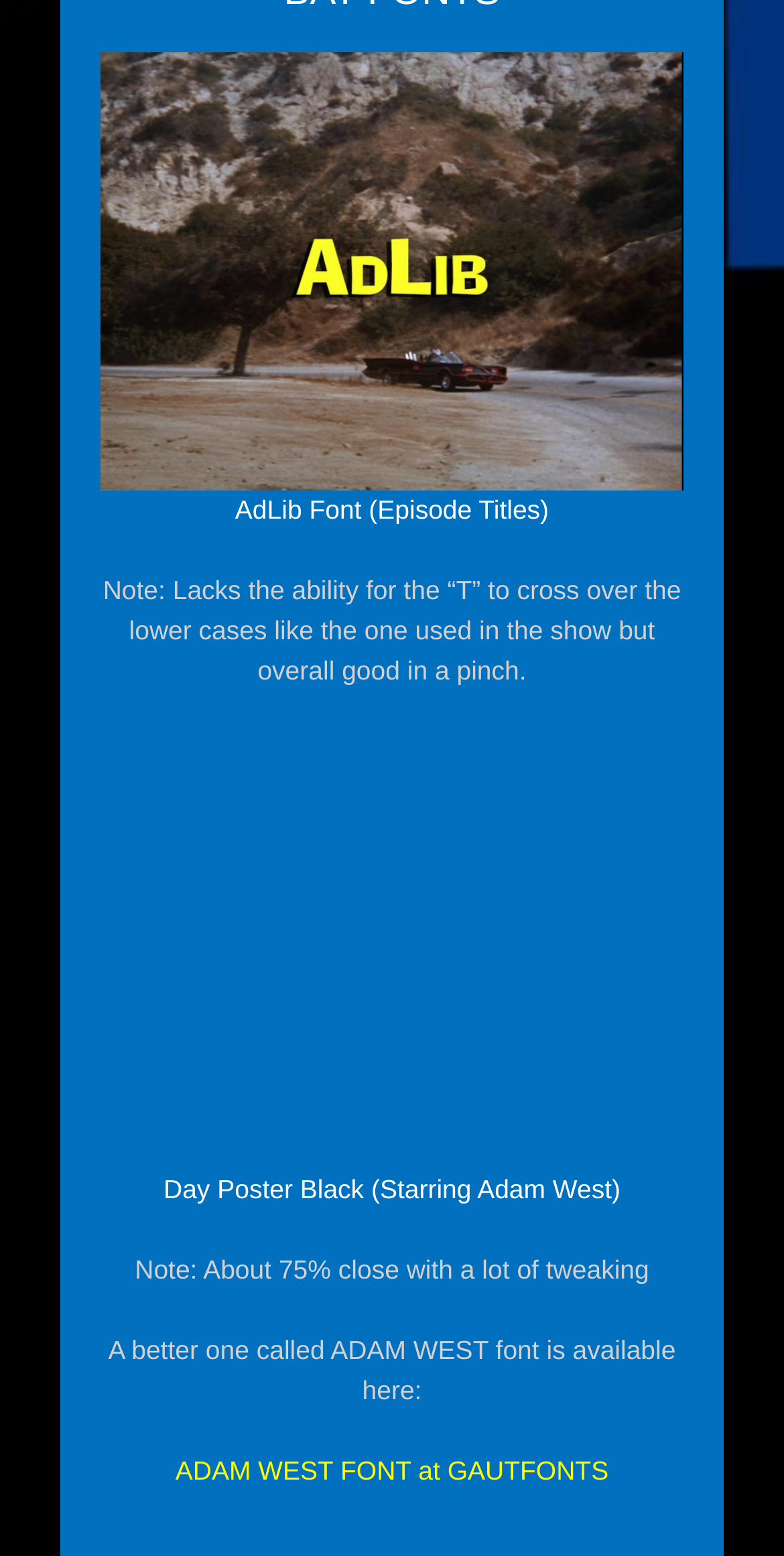What is the limitation of the first font mentioned?
Please ensure your answer is as detailed and informative as possible.

The StaticText element with ID 175 mentions 'Note: Lacks the ability for the “T” to cross over the lower cases like the one used in the show but overall good in a pinch.', indicating that the first font mentioned lacks the ability for the 'T' to cross over the lower cases.